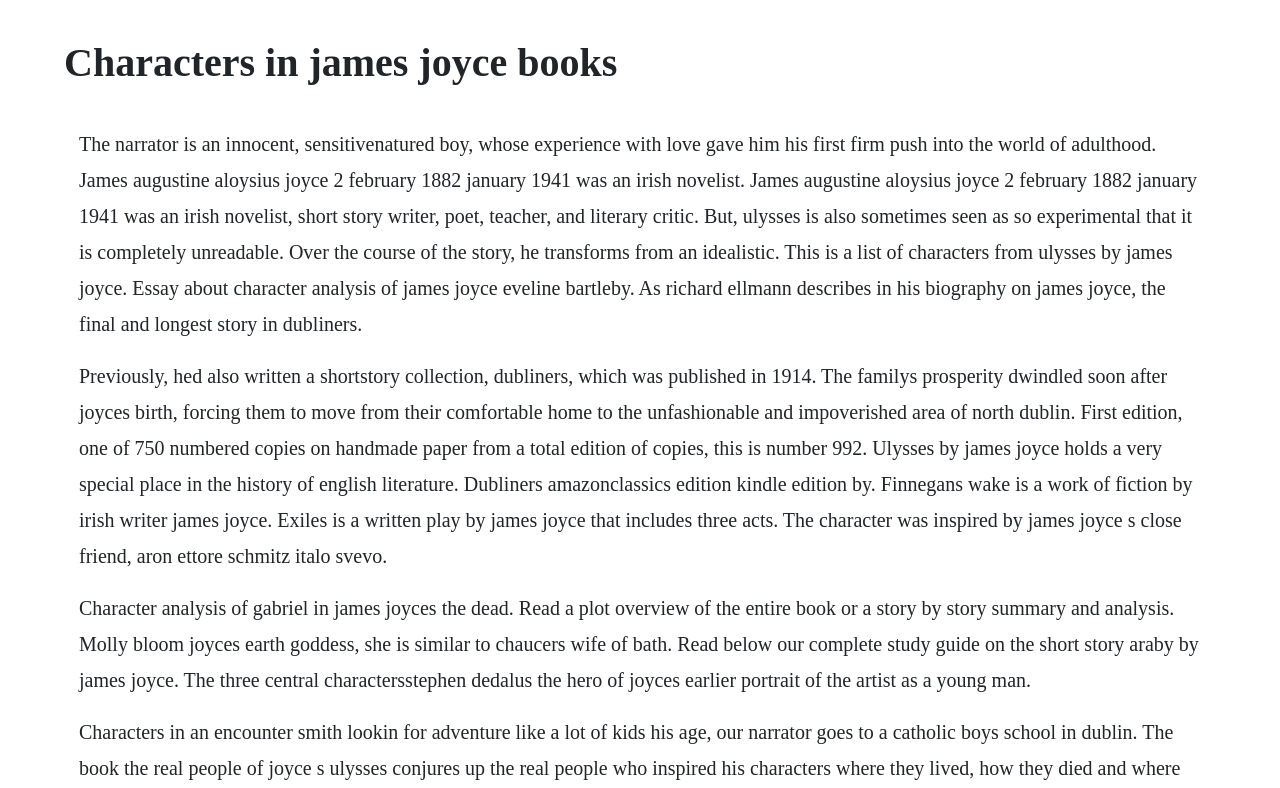Generate the text of the webpage's primary heading.

Characters in james joyce books